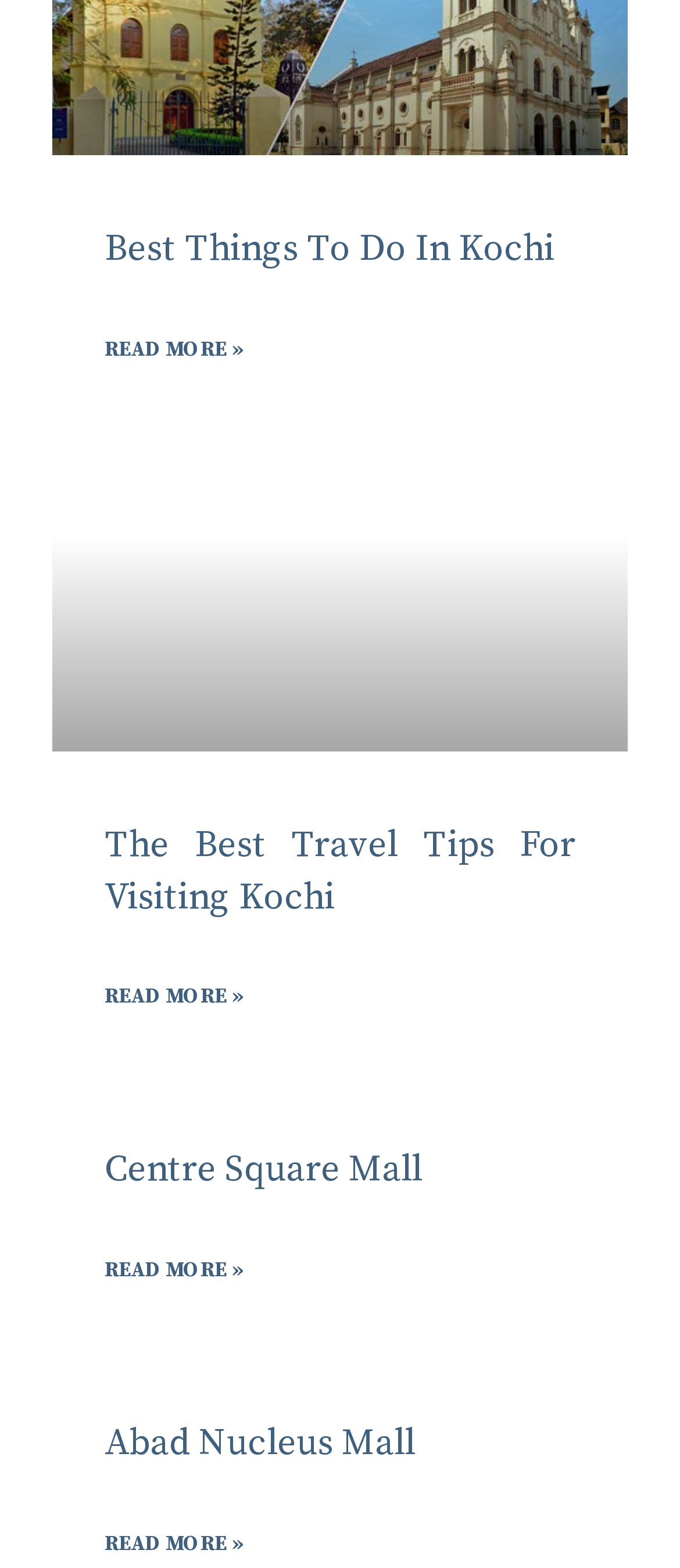Determine the bounding box coordinates for the area you should click to complete the following instruction: "Click on the 'Reply' button".

None